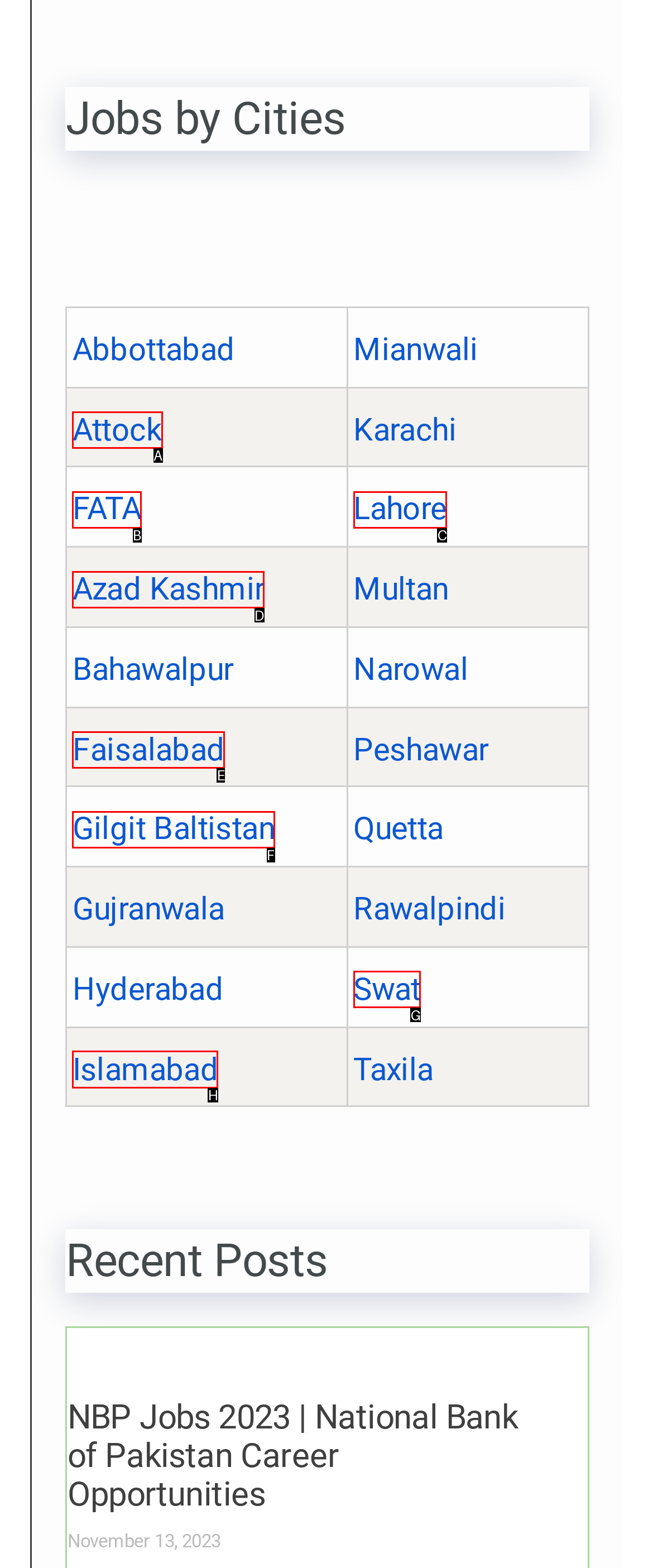Choose the letter that corresponds to the correct button to accomplish the task: Explore Islamabad
Reply with the letter of the correct selection only.

H